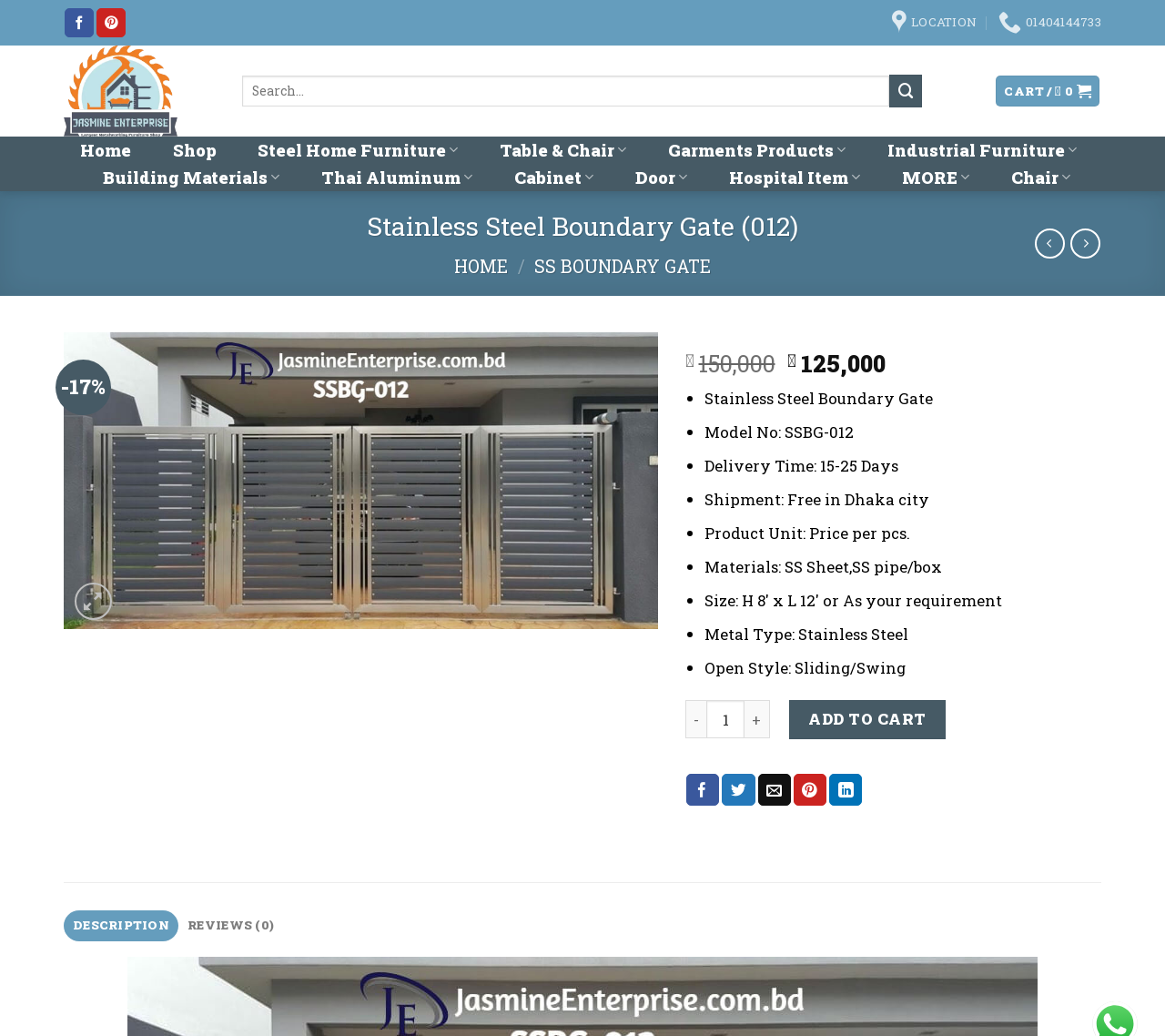Can you specify the bounding box coordinates of the area that needs to be clicked to fulfill the following instruction: "View more products in the Steel Home Furniture category"?

[0.21, 0.132, 0.404, 0.158]